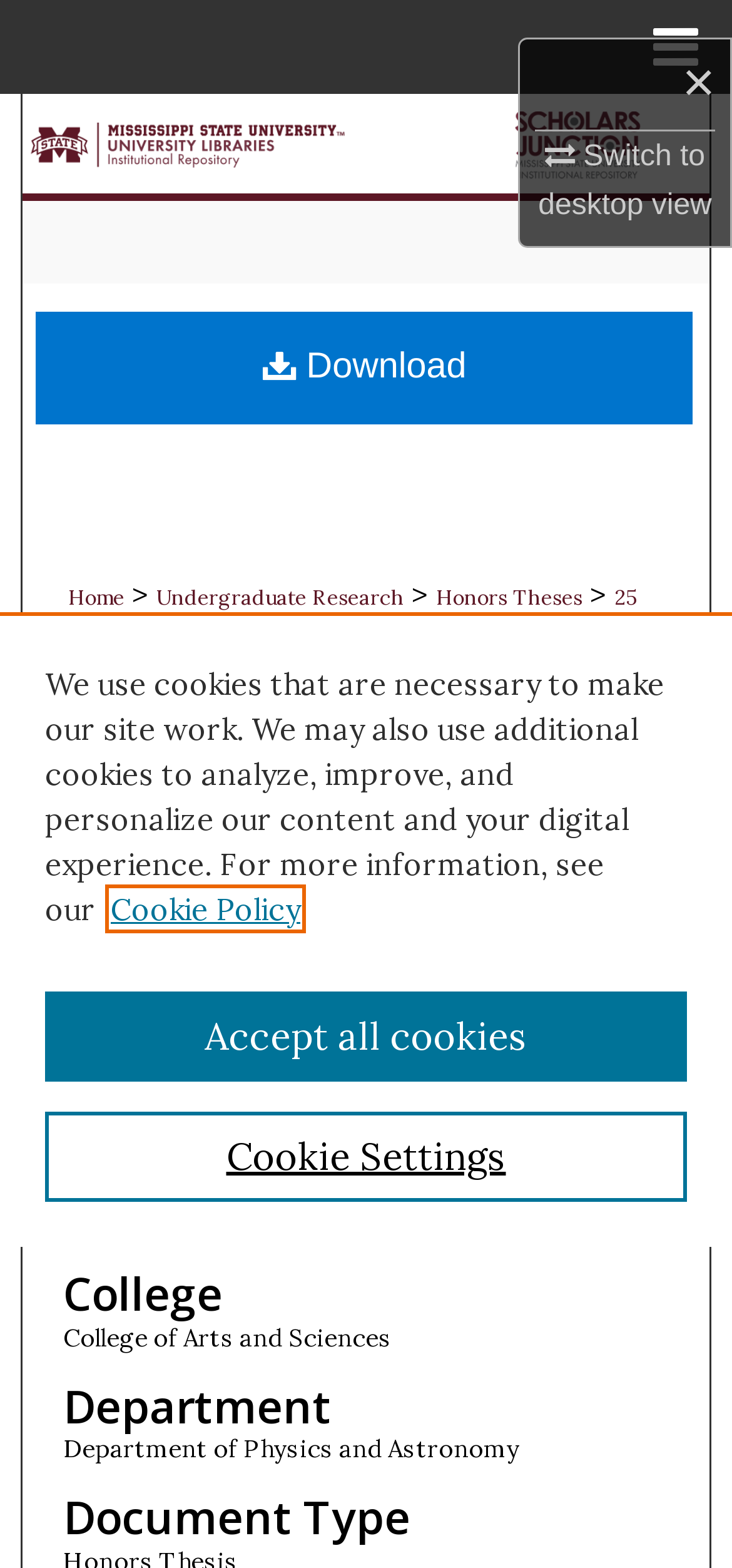Use one word or a short phrase to answer the question provided: 
What is the department of the author?

Department of Physics and Astronomy